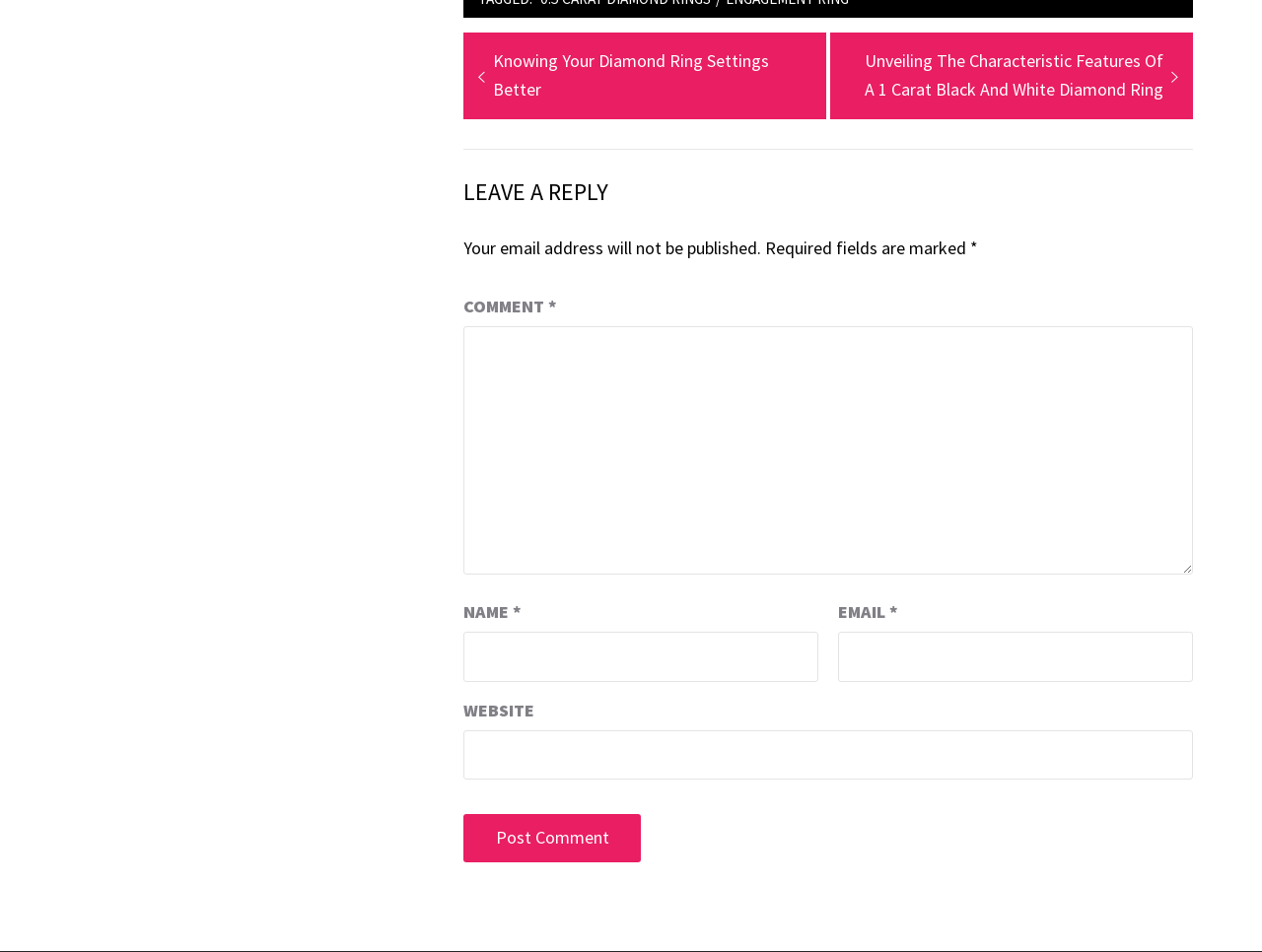Utilize the details in the image to thoroughly answer the following question: What is the text above the comment box?

Above the comment box, I can see a static text that says 'Your email address will not be published.' This text is likely informing users that their email address will not be shared publicly.